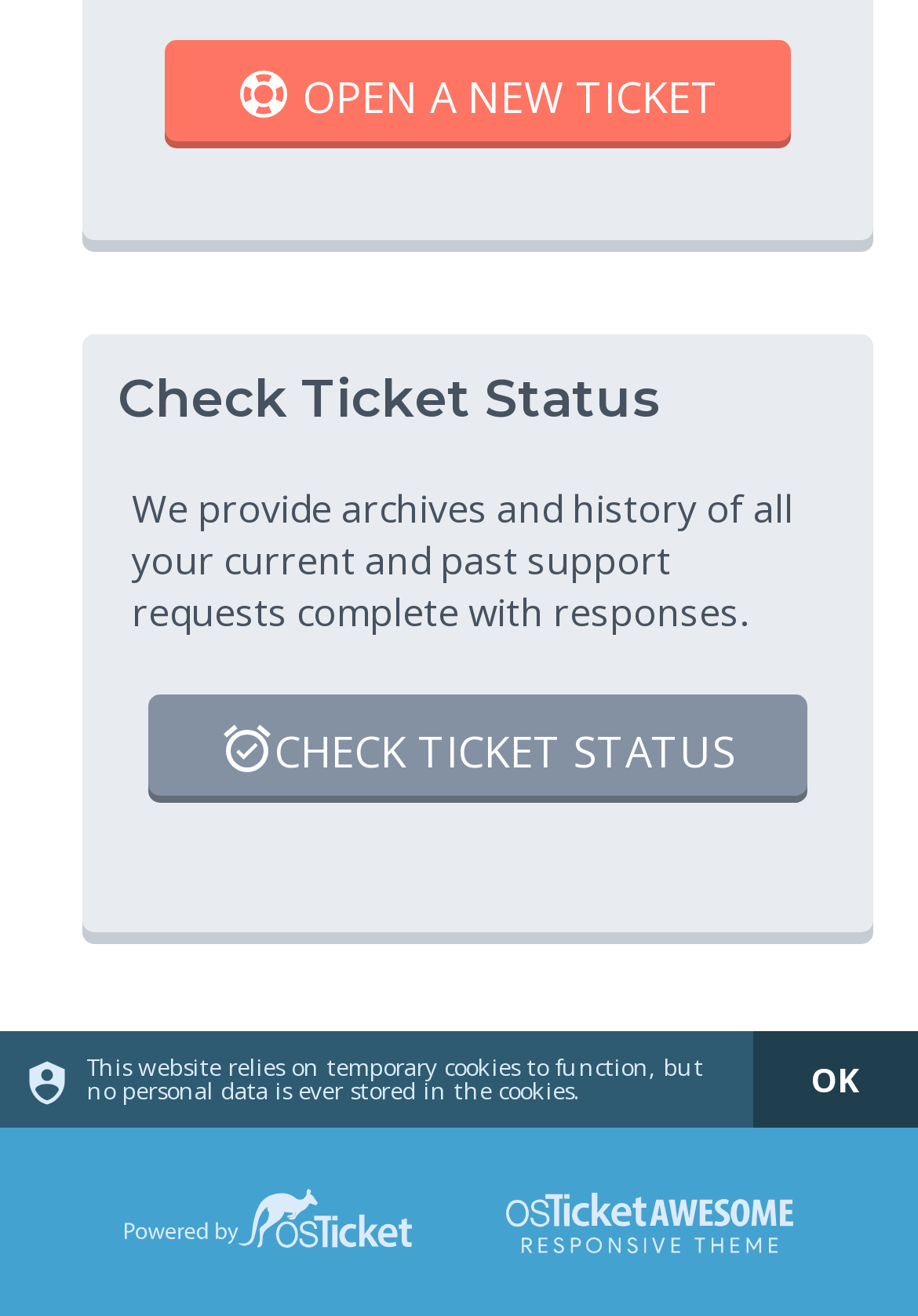Please answer the following question using a single word or phrase: What is the function of the 'dismiss' button?

Close warning message